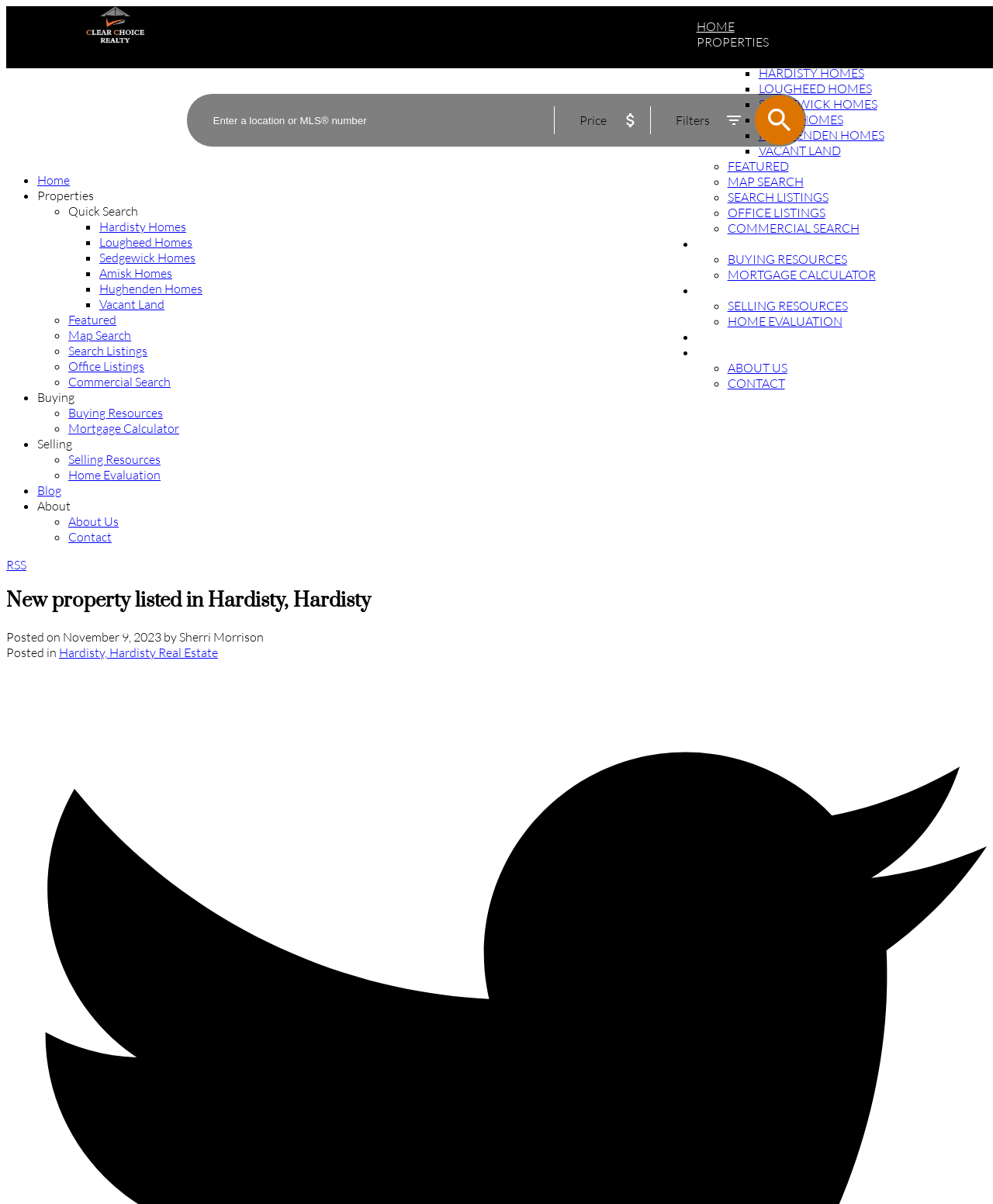Could you determine the bounding box coordinates of the clickable element to complete the instruction: "Read the blog"? Provide the coordinates as four float numbers between 0 and 1, i.e., [left, top, right, bottom].

[0.701, 0.273, 0.734, 0.286]